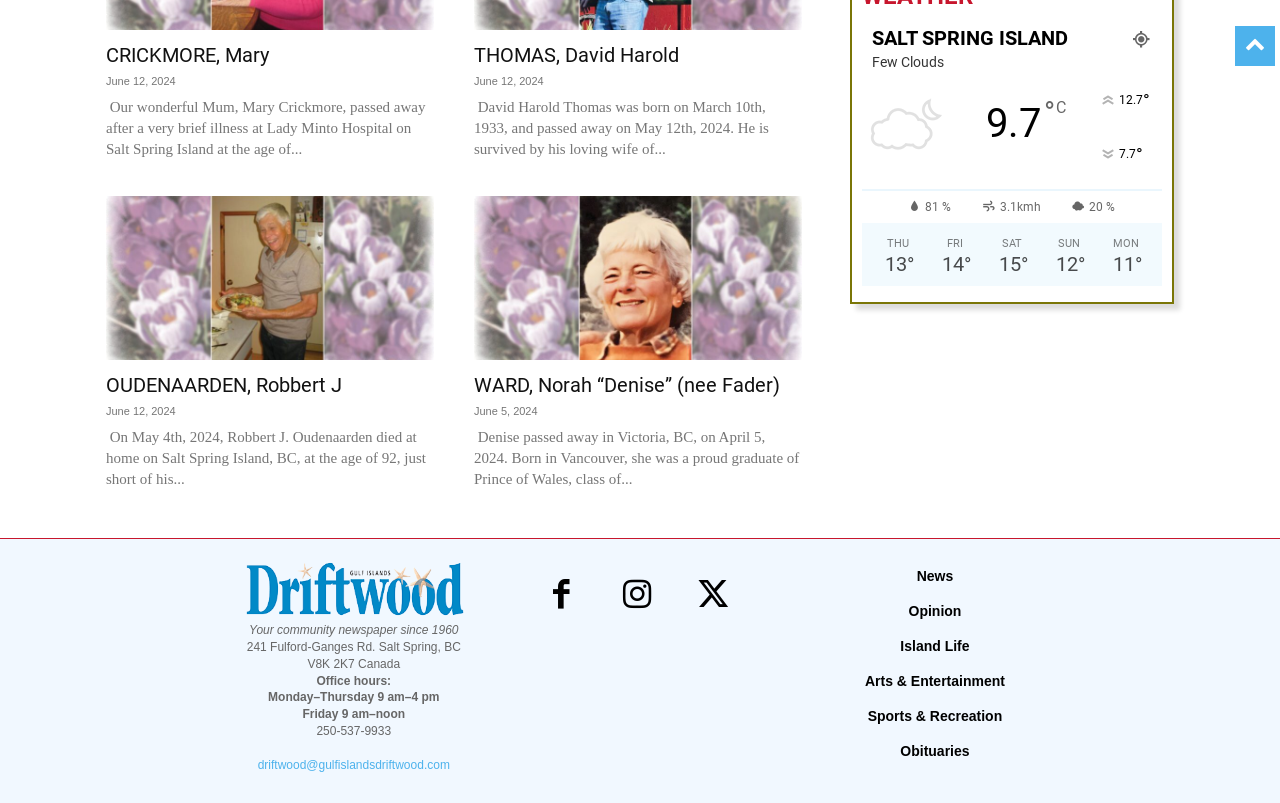What is the office phone number of the Gulf Islands Driftwood?
Based on the image, give a concise answer in the form of a single word or short phrase.

250-537-9933